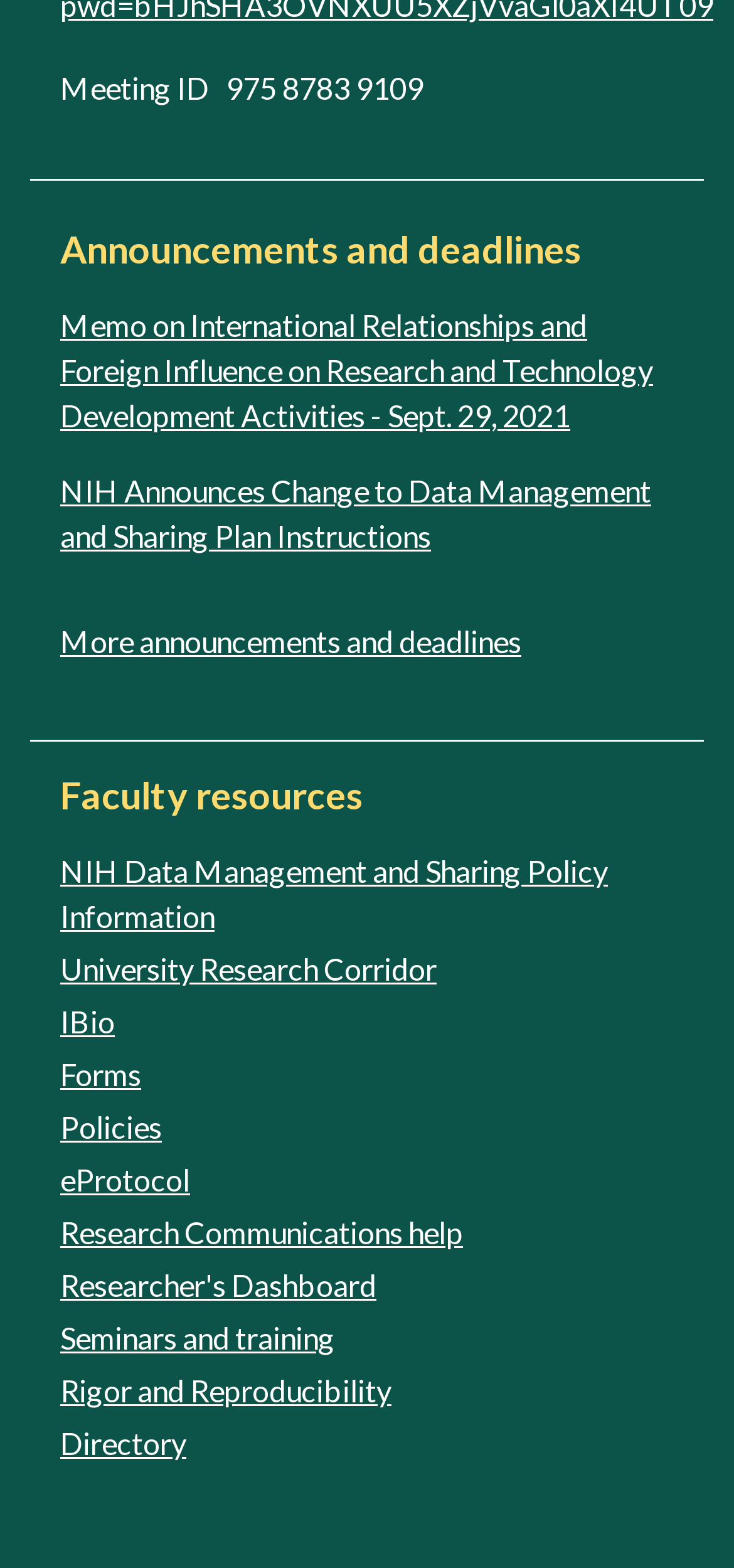Please identify the bounding box coordinates of the element that needs to be clicked to execute the following command: "Go to researcher's dashboard". Provide the bounding box using four float numbers between 0 and 1, formatted as [left, top, right, bottom].

[0.082, 0.808, 0.513, 0.831]